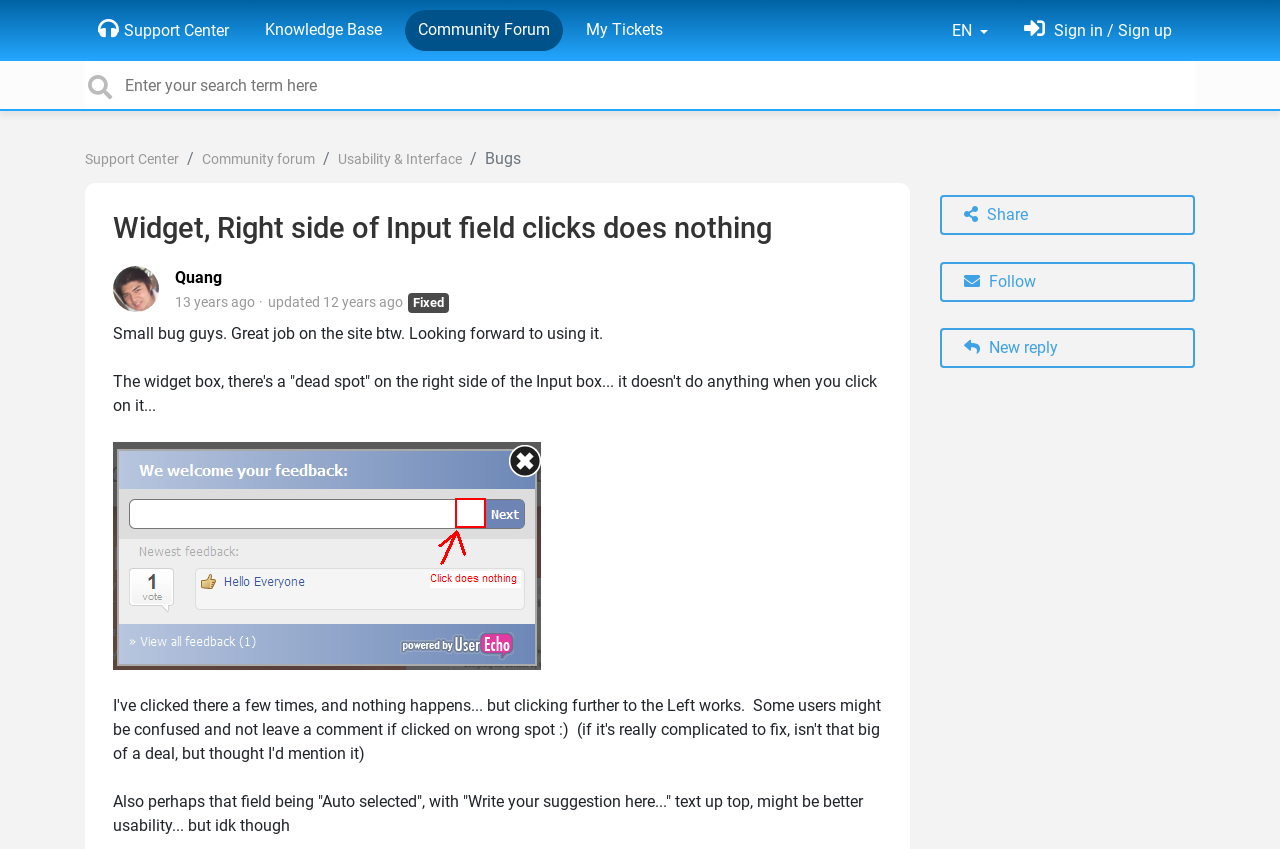Using the provided description: "Community forum", find the bounding box coordinates of the corresponding UI element. The output should be four float numbers between 0 and 1, in the format [left, top, right, bottom].

[0.158, 0.178, 0.246, 0.198]